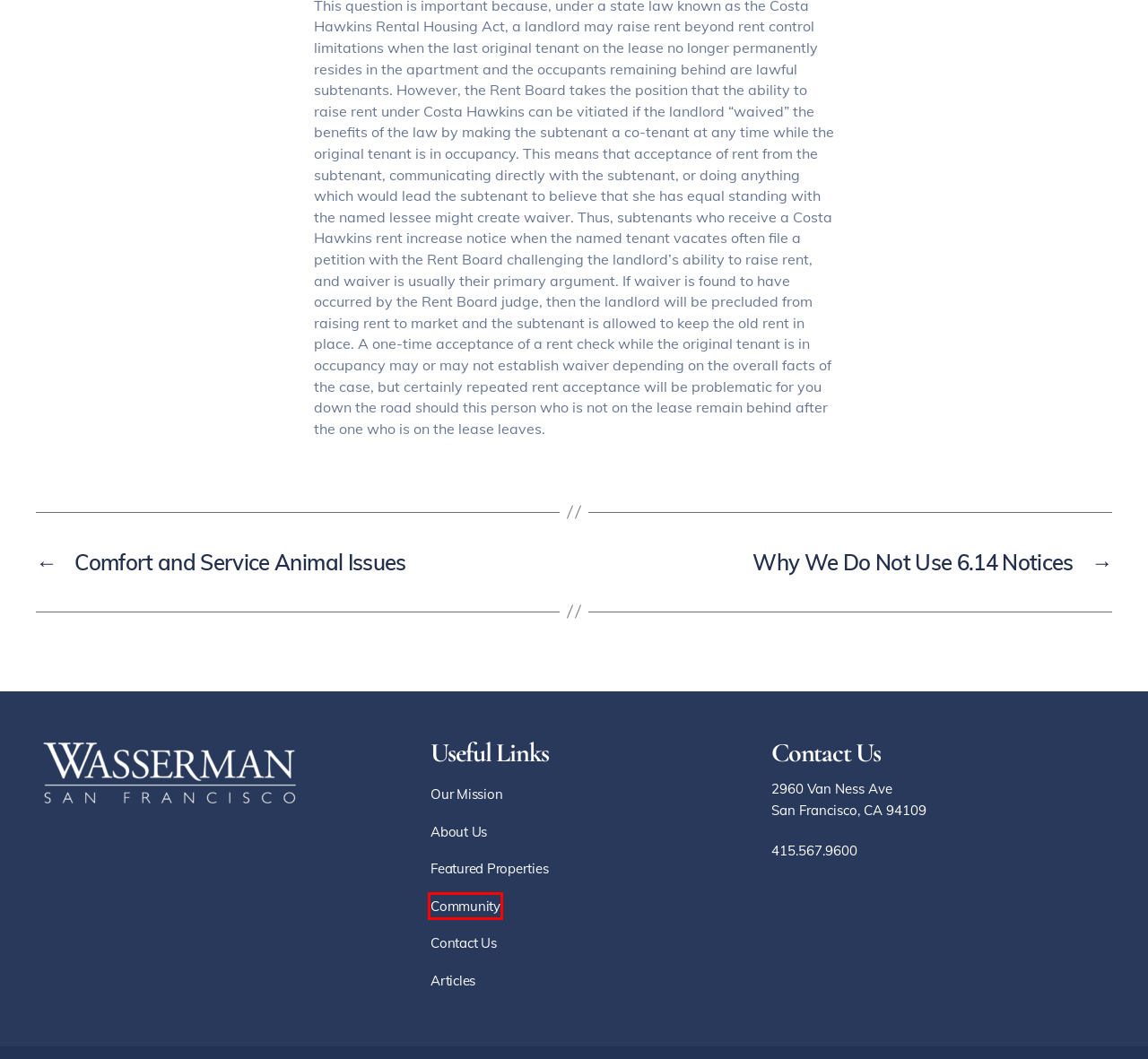You are given a screenshot of a webpage with a red rectangle bounding box around a UI element. Select the webpage description that best matches the new webpage after clicking the element in the bounding box. Here are the candidates:
A. COMMUNITY | Dave Wasserman | davewassermansf.com
B. Comfort and Service Animal Issues | Dave Wasserman
C. ABOUT US | Dave Wasserman | davewassermansf.com
D. OUR MISSION | Dave Wasserman | davewassermansf.com
E. FEATURED PROPERTIES | Dave Wasserman | davewassermansf.com
F. WASSERMAN HOME | Dave Wasserman | davewassermansf.com
G. Why We Do Not Use 6.14 Notices | Dave Wasserman
H. Davewassermansf - Articles | Davewassermansf

A